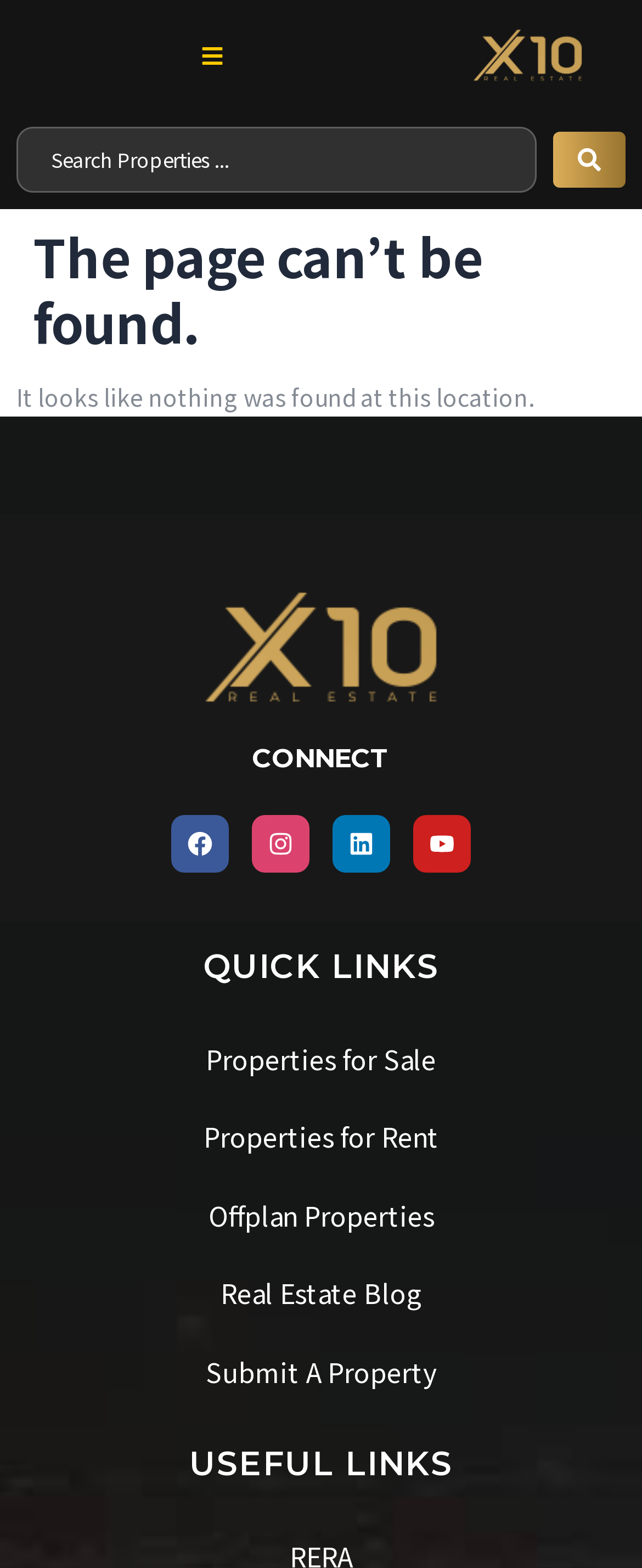Please locate the clickable area by providing the bounding box coordinates to follow this instruction: "View properties for sale".

[0.038, 0.662, 0.962, 0.69]